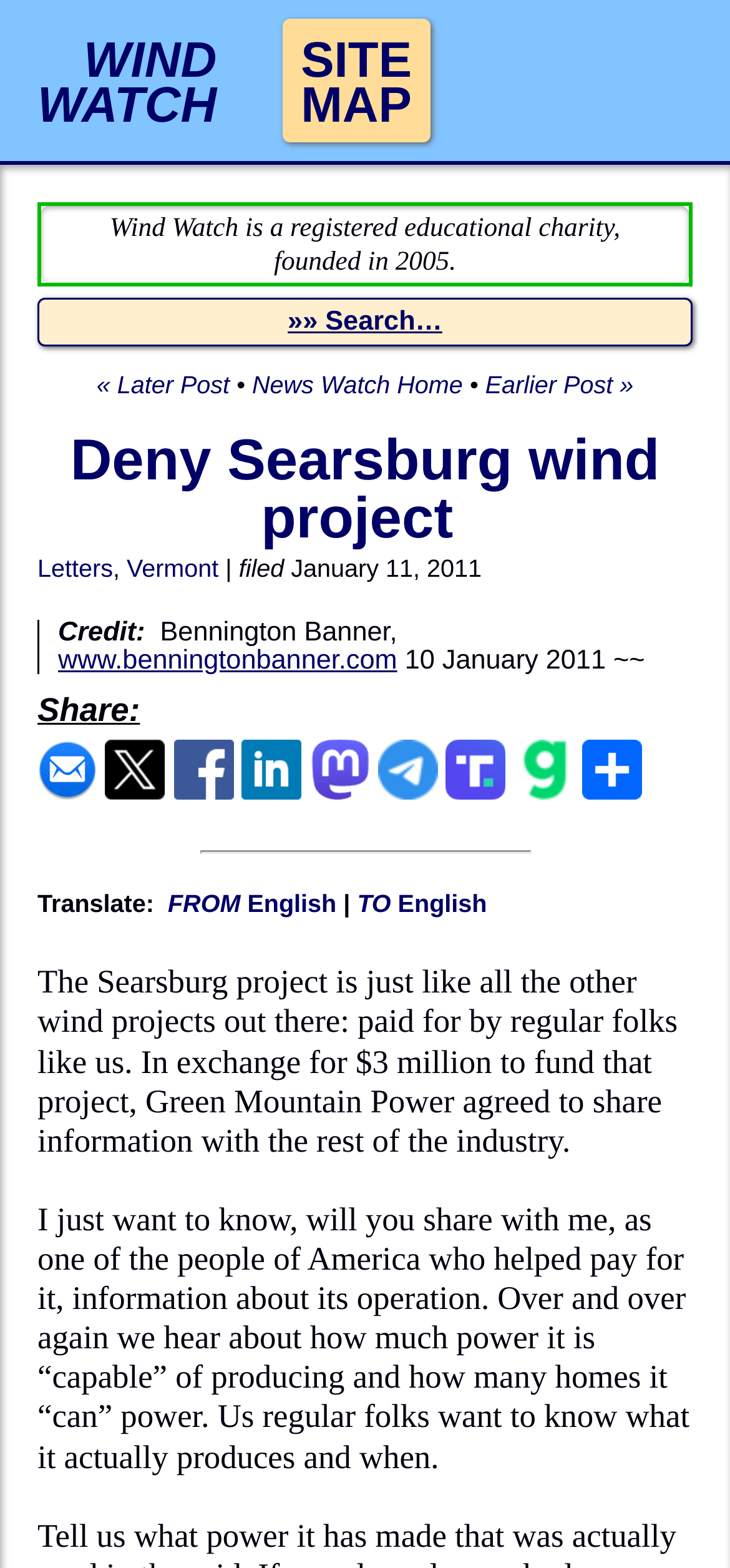Please find the main title text of this webpage.

Deny Searsburg wind project 